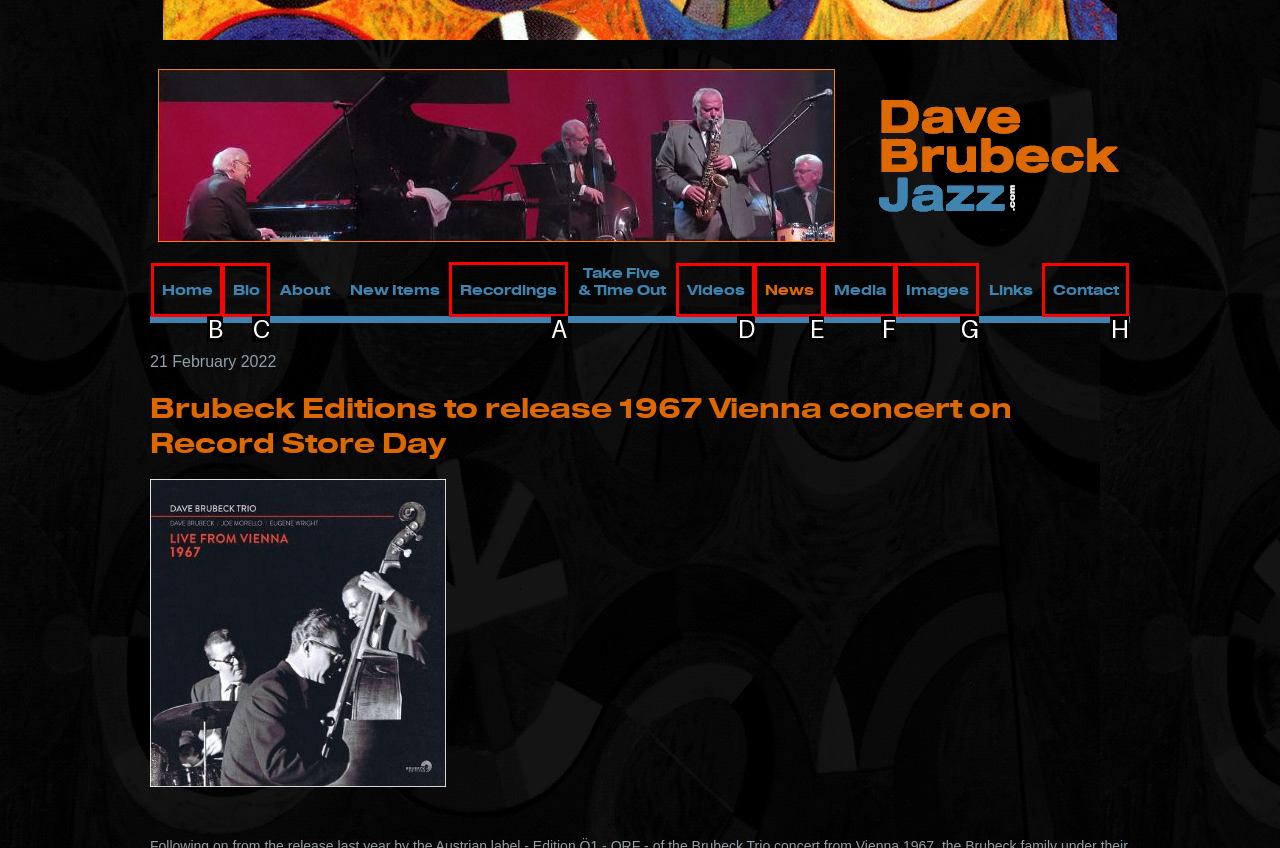Determine which HTML element to click for this task: go to Recordings Provide the letter of the selected choice.

A